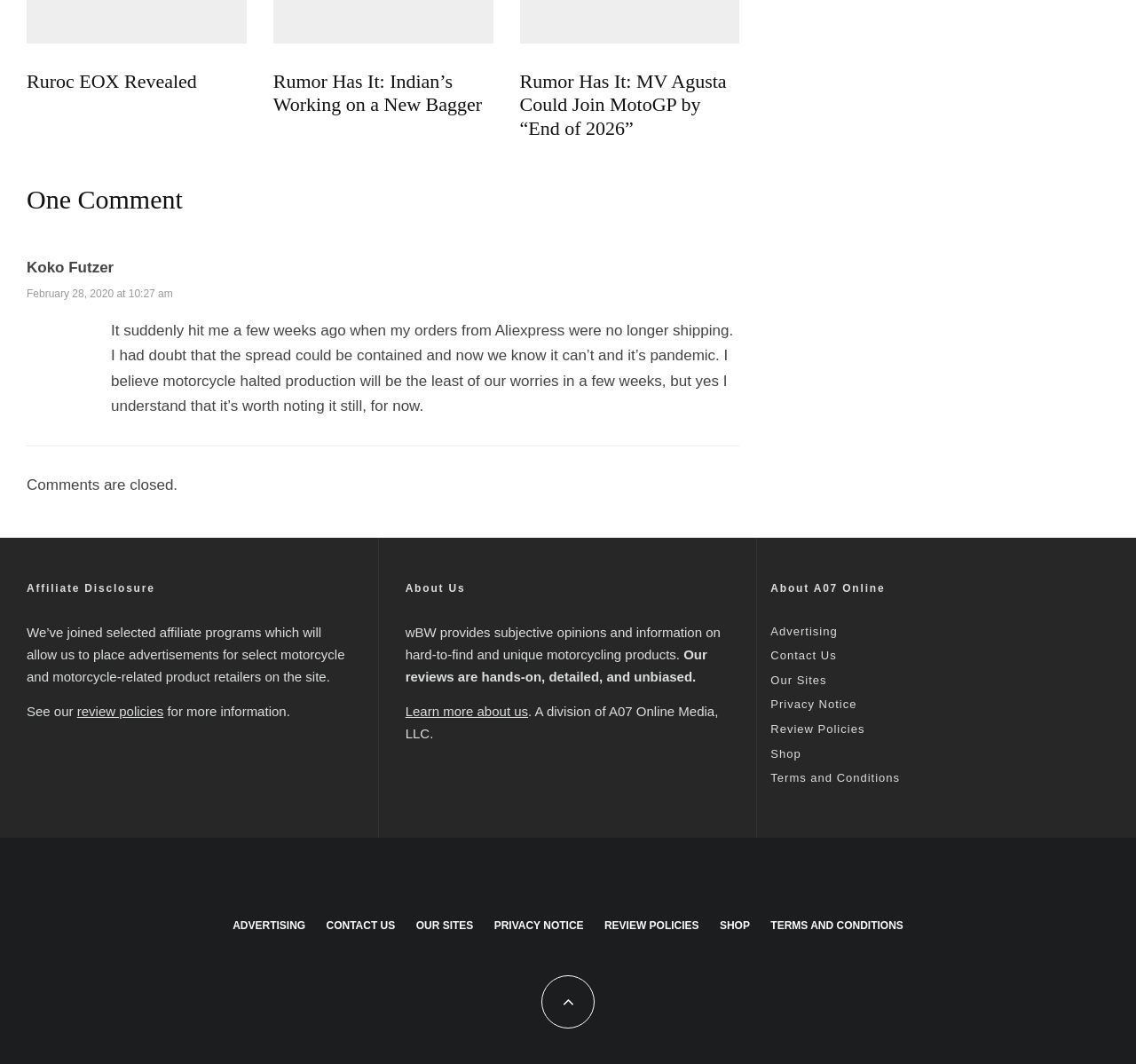Determine the bounding box of the UI element mentioned here: "Email Marketing". The coordinates must be in the format [left, top, right, bottom] with values ranging from 0 to 1.

None